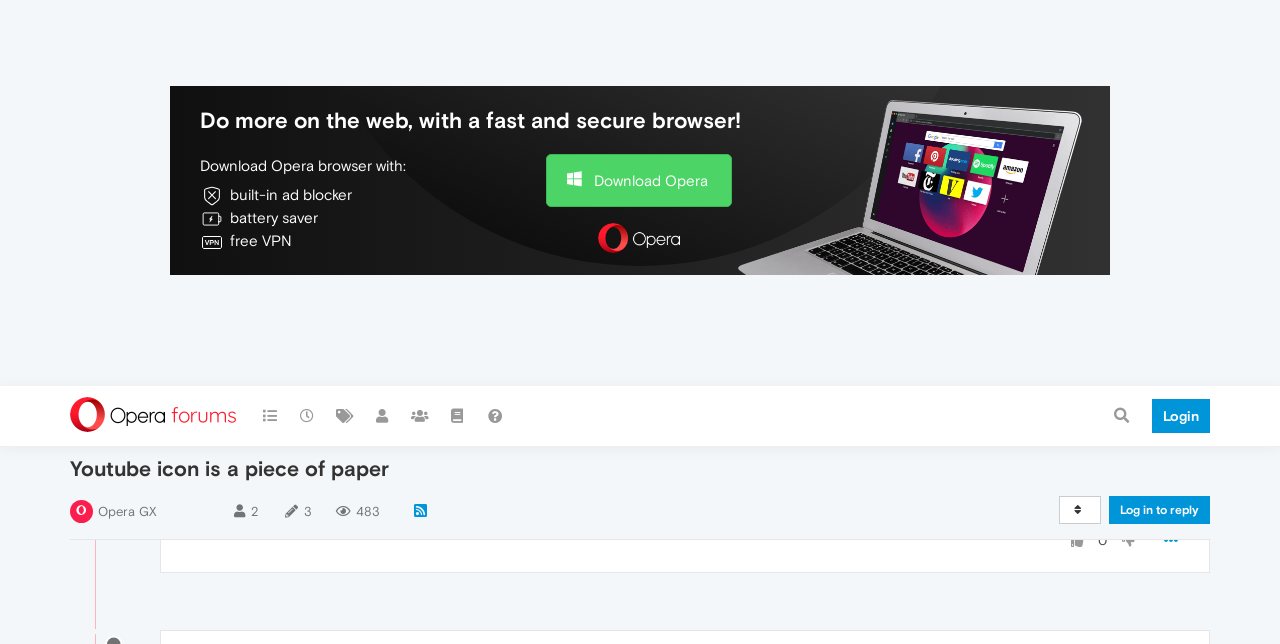Please study the image and answer the question comprehensively:
What is the topic of the discussion?

The topic of the discussion is about the Youtube icon being a piece of paper, as mentioned in the initial post by Zwibm.